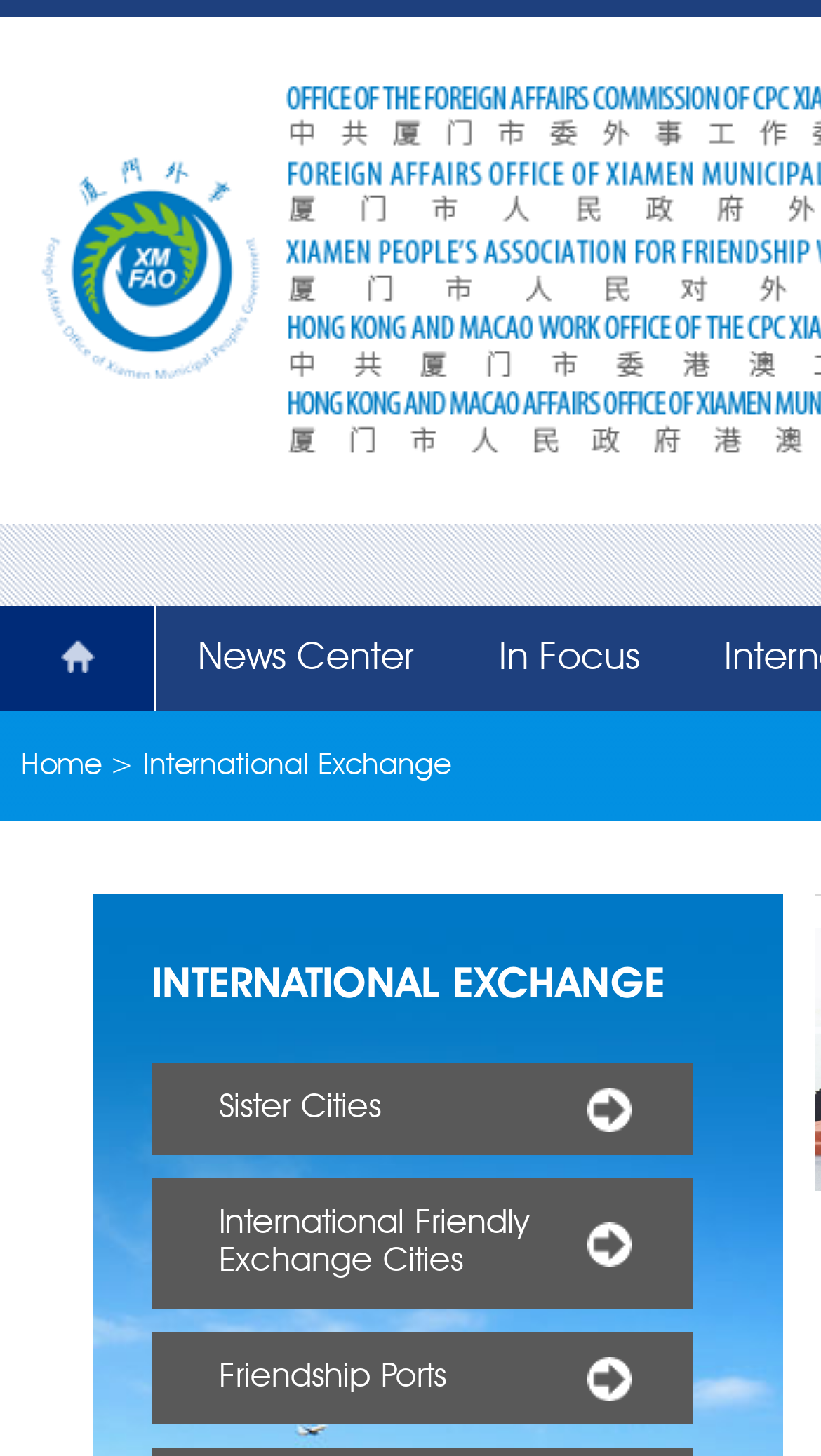Identify the bounding box coordinates for the region of the element that should be clicked to carry out the instruction: "go to home page". The bounding box coordinates should be four float numbers between 0 and 1, i.e., [left, top, right, bottom].

[0.0, 0.416, 0.103, 0.488]